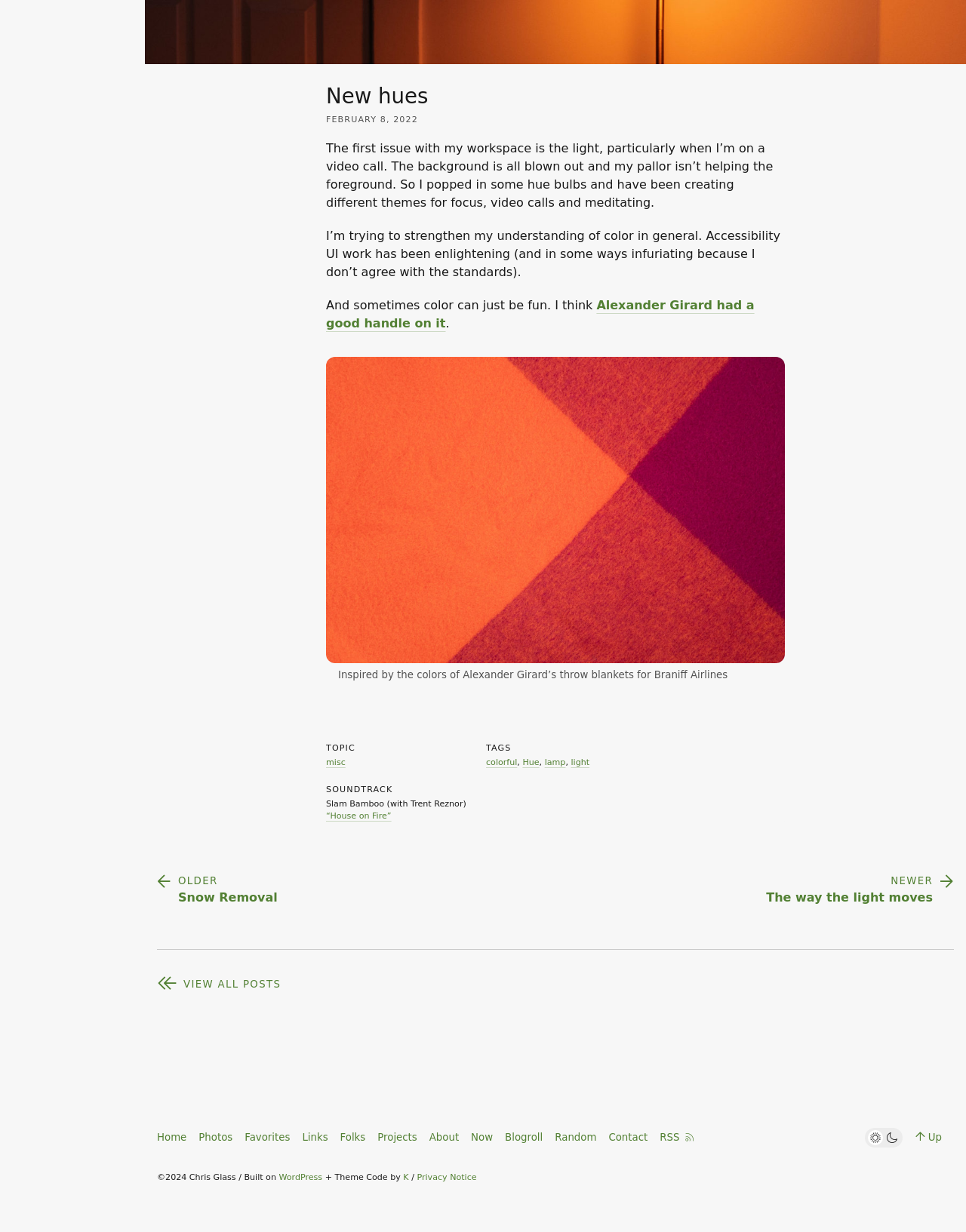Find the bounding box coordinates of the UI element according to this description: "“House on Fire”".

[0.338, 0.658, 0.488, 0.668]